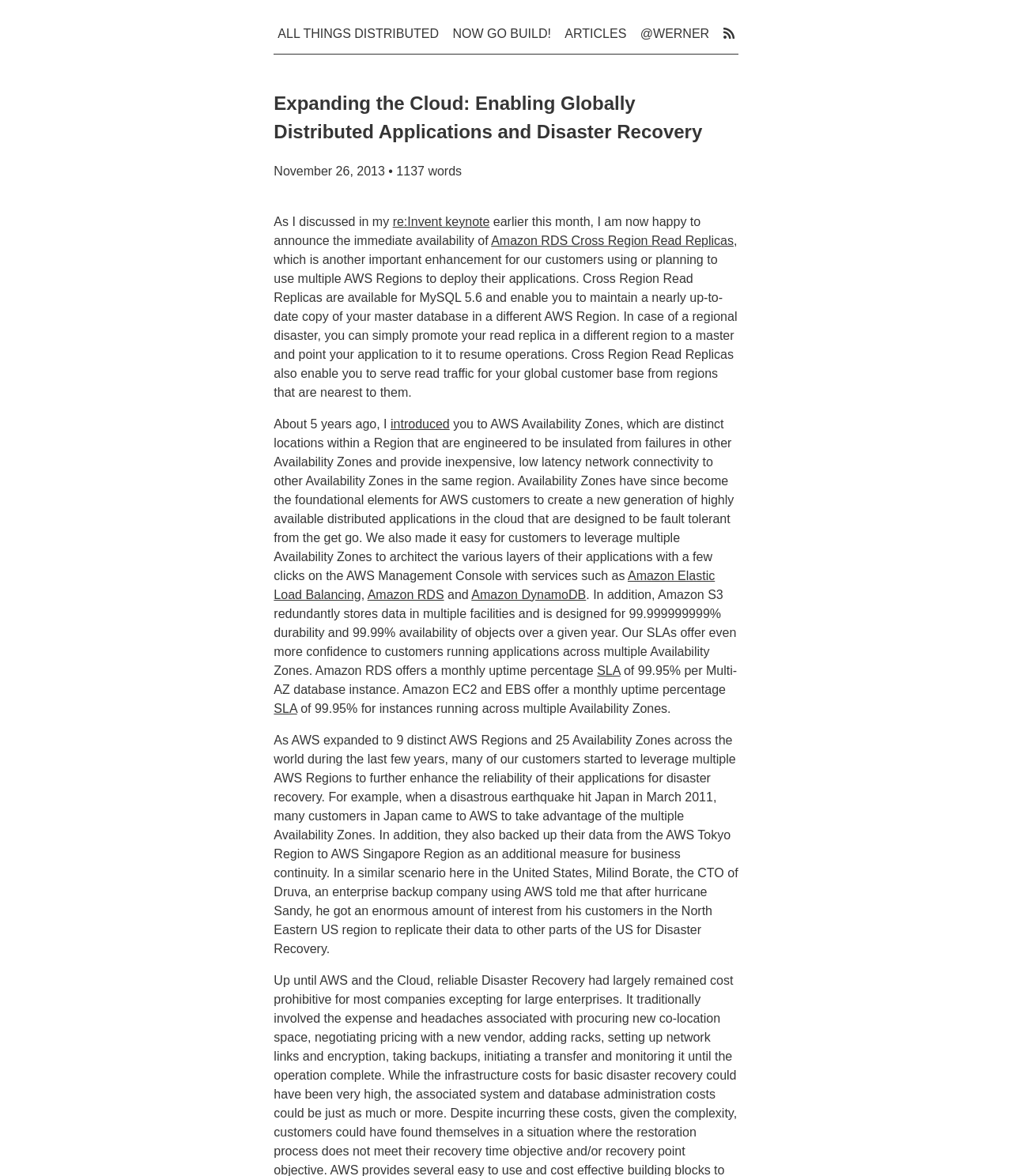Find the bounding box coordinates for the area you need to click to carry out the instruction: "Explore 'Amazon Elastic Load Balancing'". The coordinates should be four float numbers between 0 and 1, indicated as [left, top, right, bottom].

[0.271, 0.484, 0.706, 0.511]